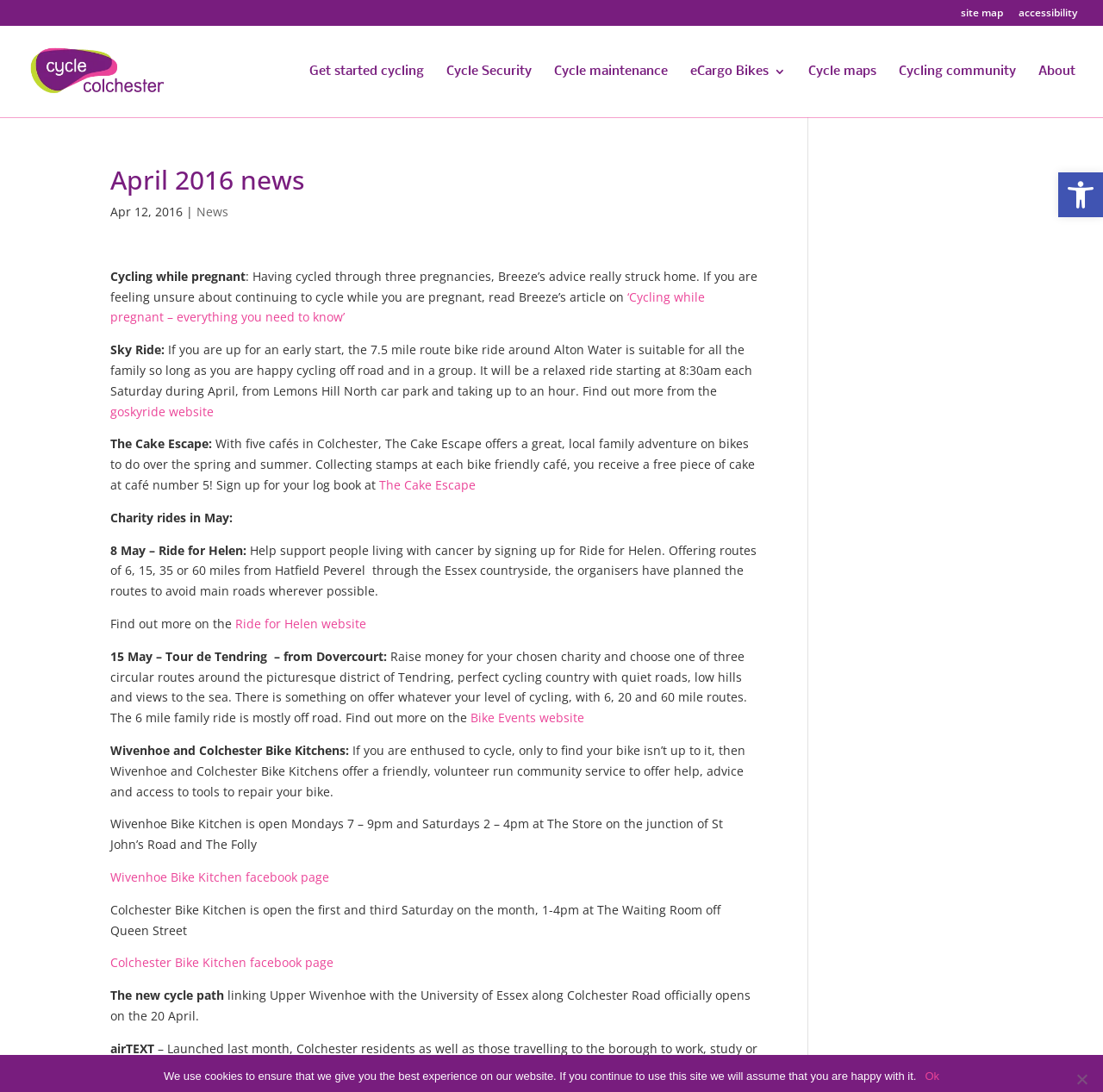Generate an in-depth caption that captures all aspects of the webpage.

The webpage is about Cycle Colchester, a cycling community in Colchester. At the top, there is a toolbar with an accessibility tool icon and a link to the site map and accessibility page. Below that, there is a logo of Cycle Colchester with a link to the homepage. 

On the left side, there are several links to different sections of the website, including "Get started cycling", "Cycle Security", "Cycle maintenance", and more. 

The main content of the page is a news section, titled "April 2016 news". It features several articles, including one about cycling while pregnant, another about a Sky Ride event, and a third about a charity ride in May. Each article has a brief summary and a link to read more. 

There are also sections about local bike-friendly cafes, charity rides, and bike repair services. At the bottom of the page, there is a notice about the use of cookies on the website and an option to accept or decline.